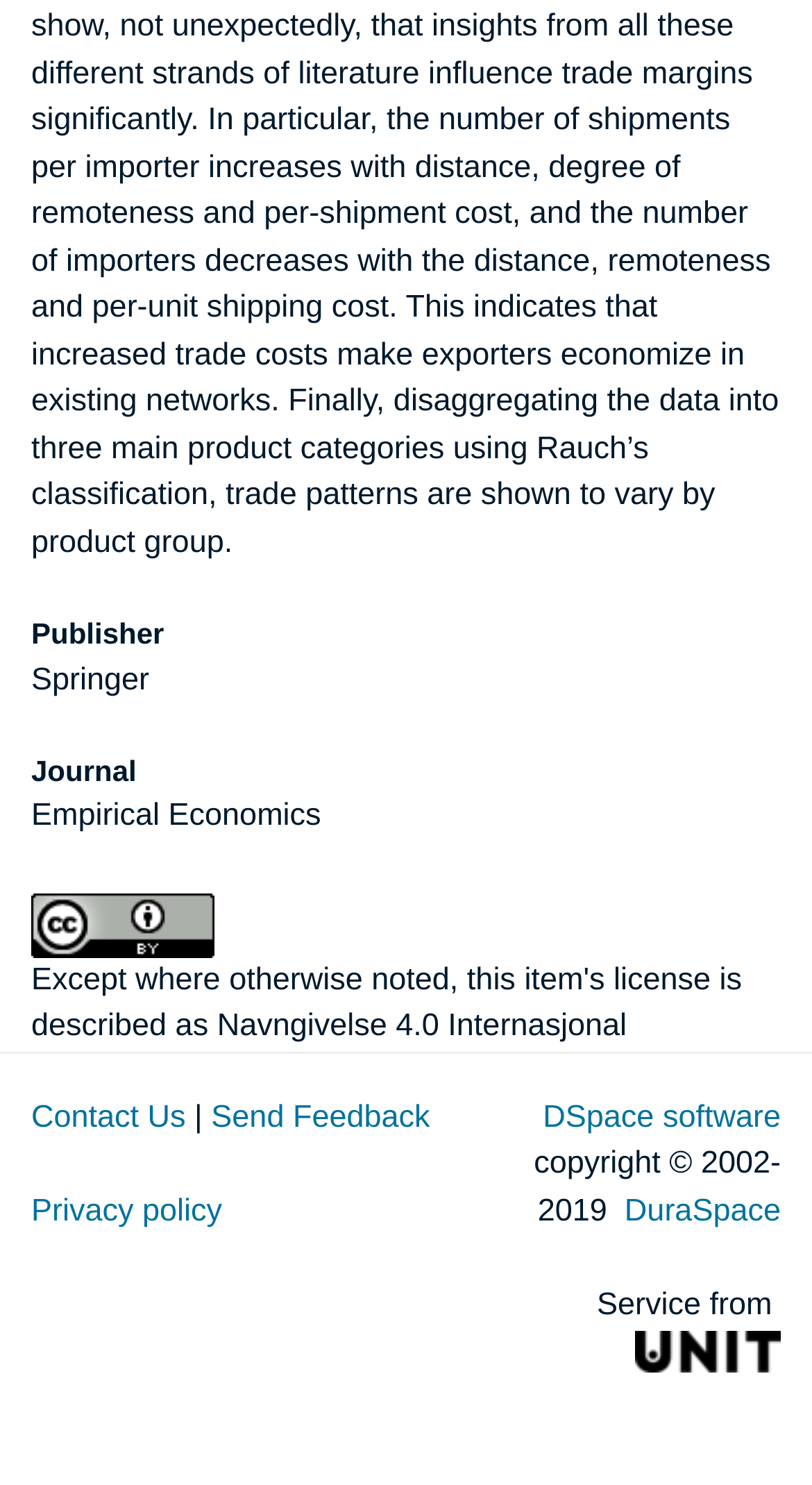What is the license type mentioned on the webpage?
Using the image, provide a detailed and thorough answer to the question.

The answer can be found by looking at the link element containing the text 'Navngivelse 4.0 Internasjonal', which is an indication of the license type used on the webpage.